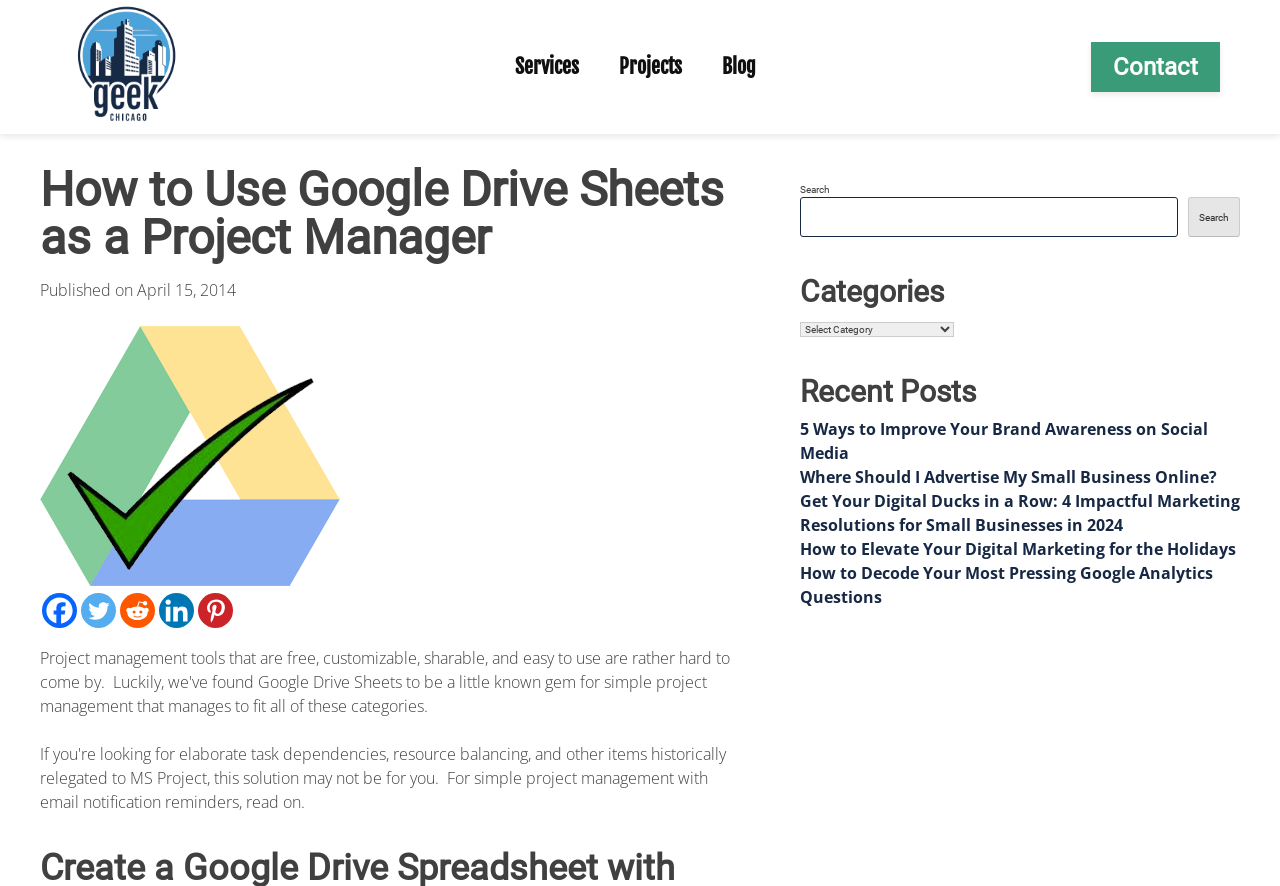Identify the coordinates of the bounding box for the element that must be clicked to accomplish the instruction: "Click the 'Services' link".

[0.402, 0.059, 0.452, 0.093]